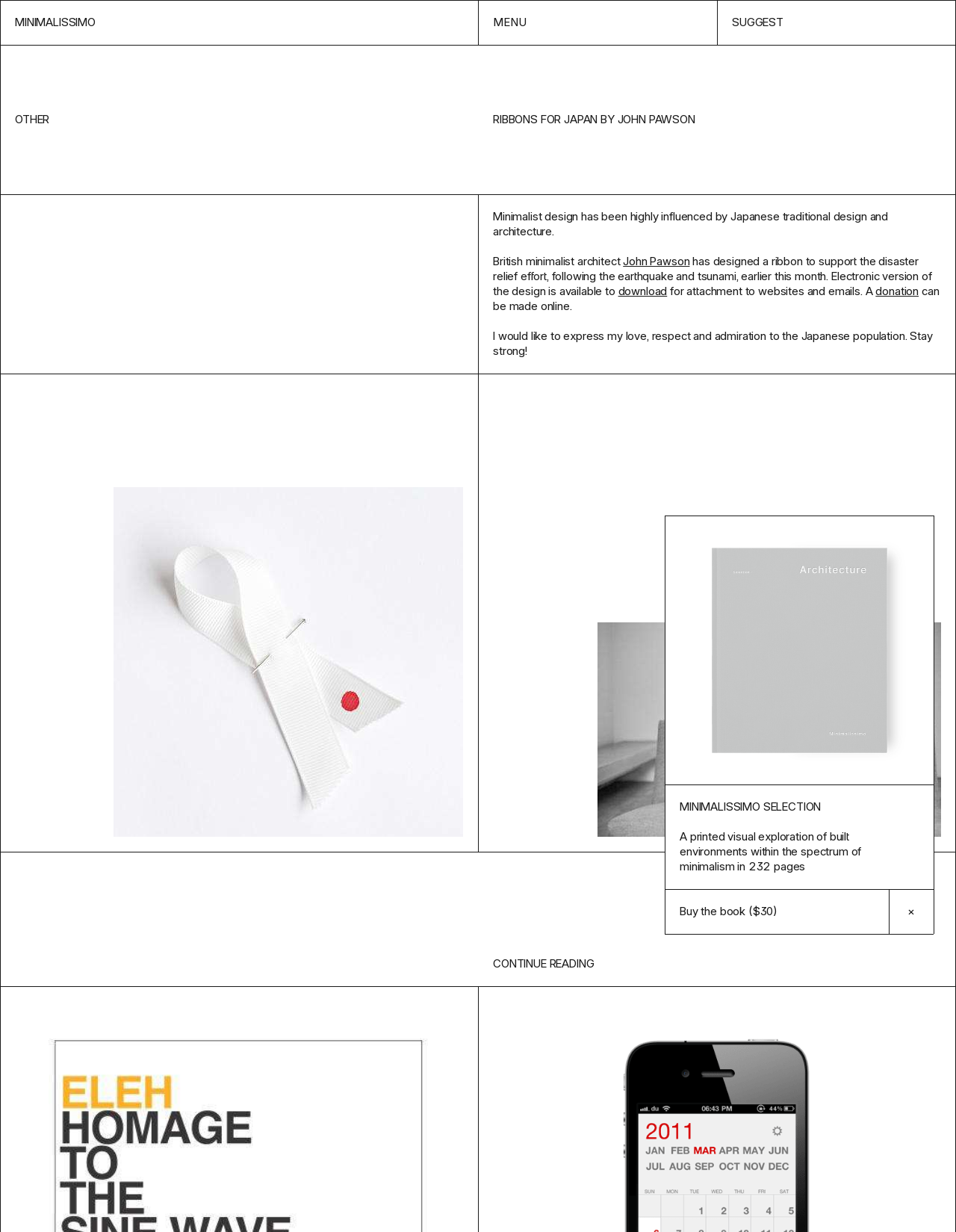Identify the bounding box coordinates of the section that should be clicked to achieve the task described: "View the Xiaomi Mi Note Pro 2 image".

None